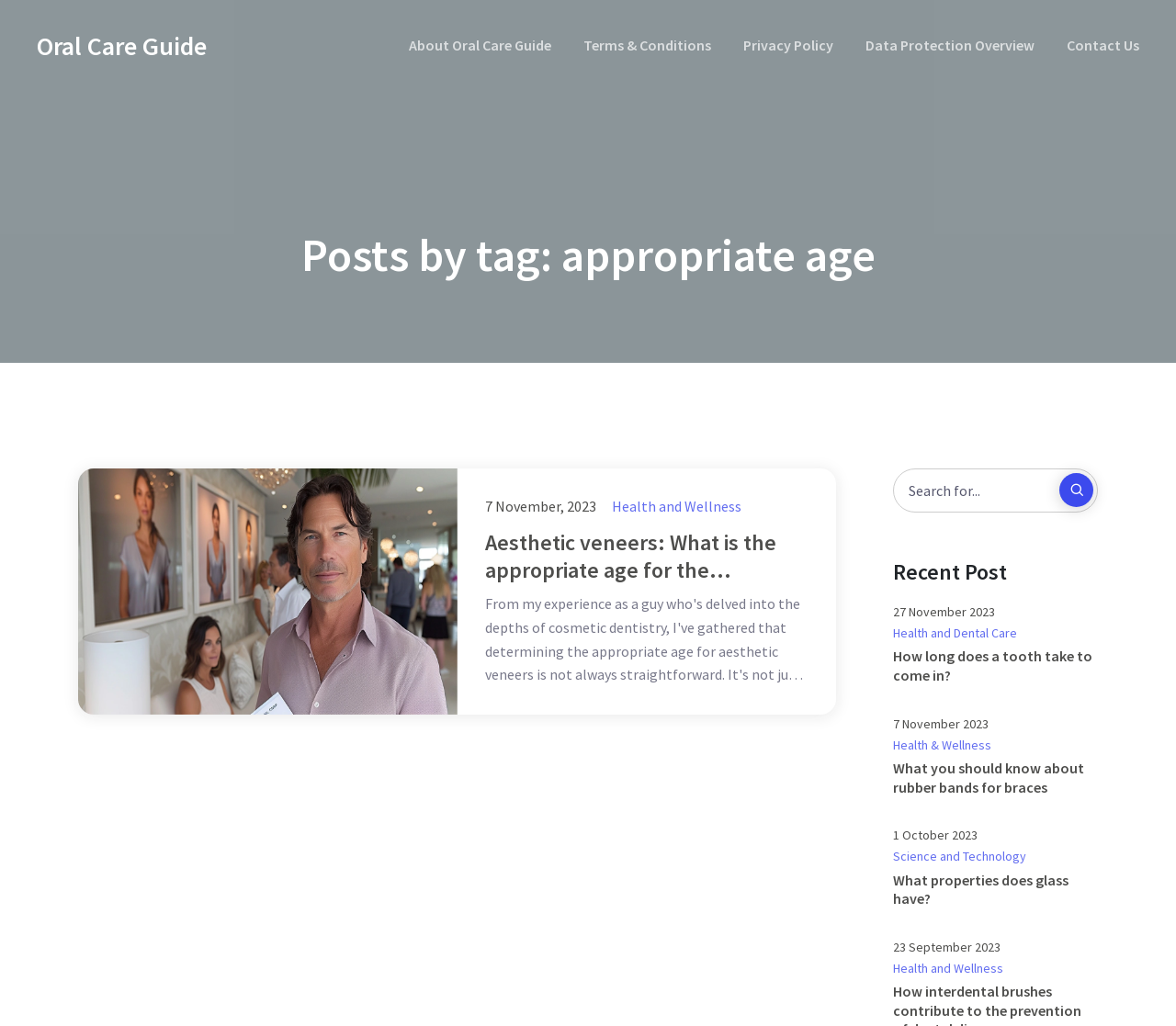Generate the text content of the main headline of the webpage.

Posts by tag: appropriate age